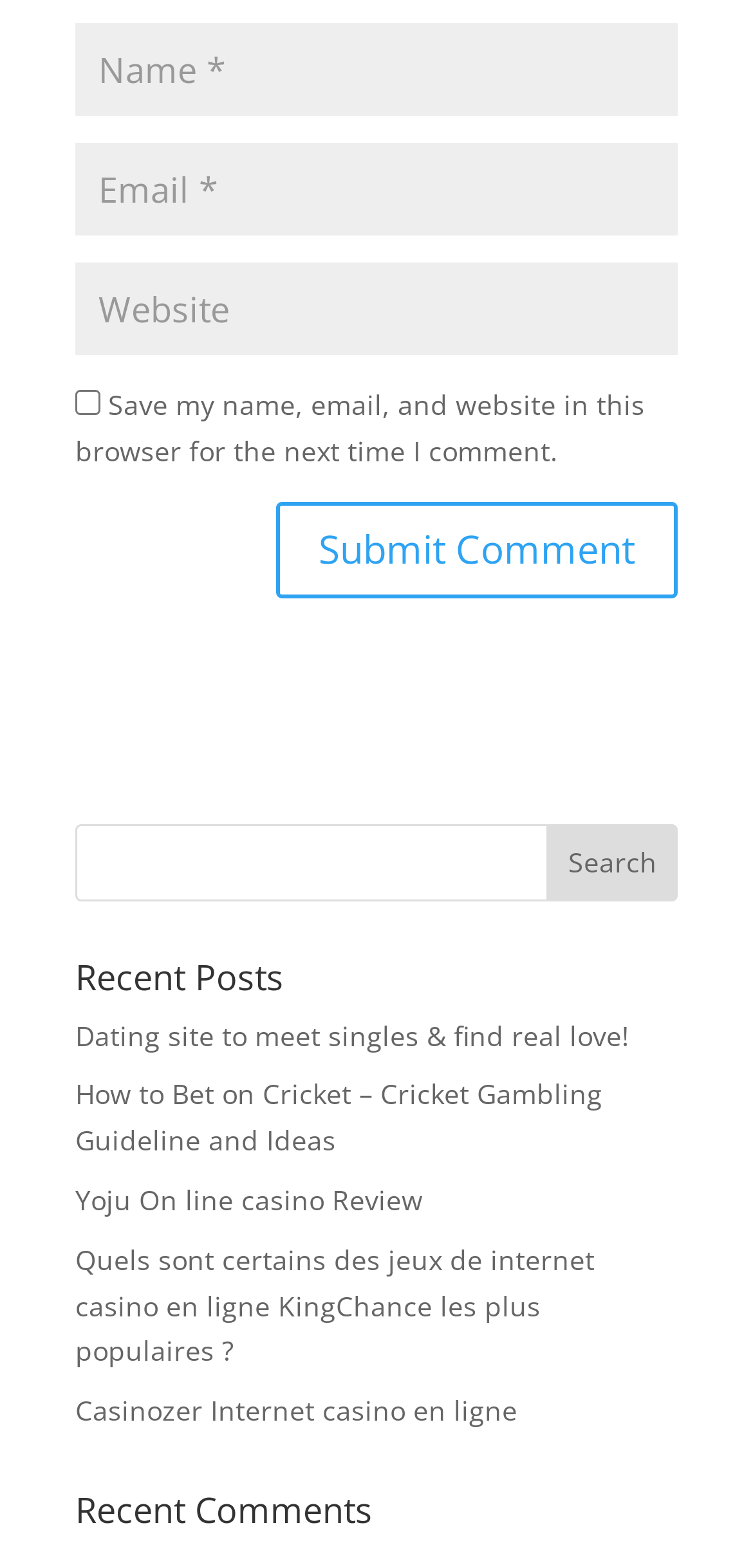Can you determine the bounding box coordinates of the area that needs to be clicked to fulfill the following instruction: "Enter your name"?

[0.1, 0.015, 0.9, 0.074]